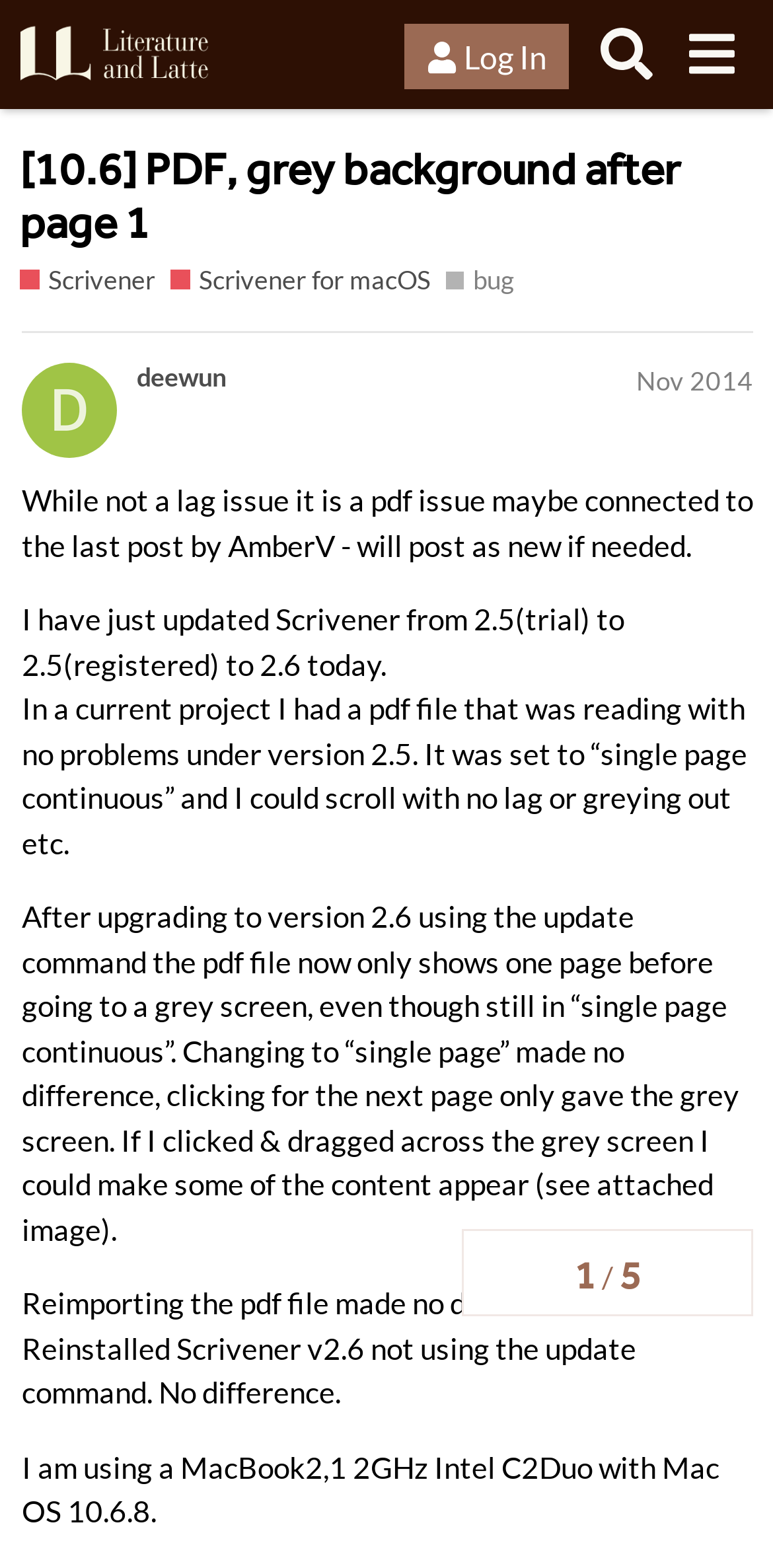Please predict the bounding box coordinates (top-left x, top-left y, bottom-right x, bottom-right y) for the UI element in the screenshot that fits the description: Scrivener

[0.026, 0.167, 0.201, 0.192]